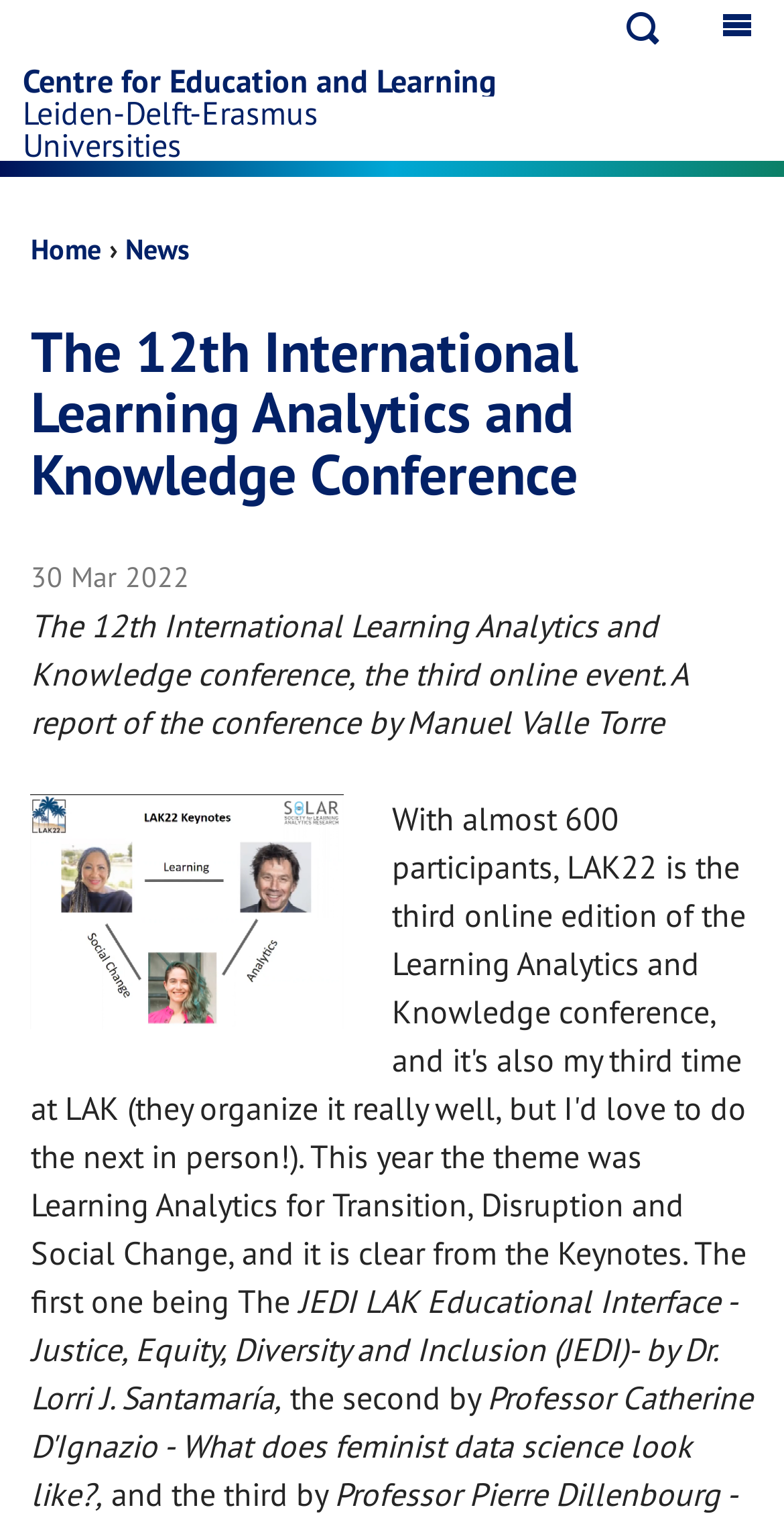What is the date of the conference?
Look at the image and respond with a one-word or short phrase answer.

Wednesday 30 March 2022